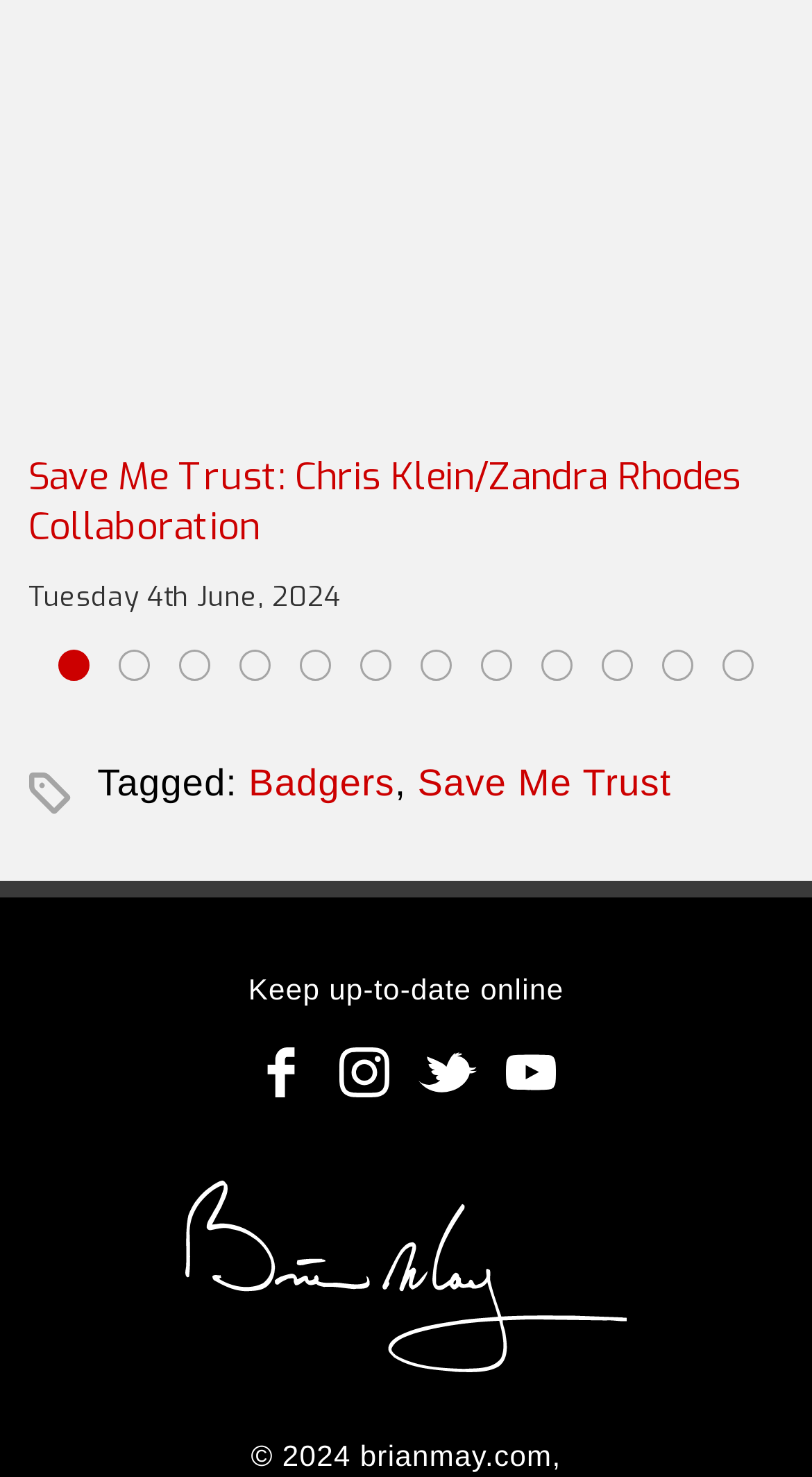Please identify the coordinates of the bounding box for the clickable region that will accomplish this instruction: "View Save Me Trust".

[0.514, 0.516, 0.827, 0.545]